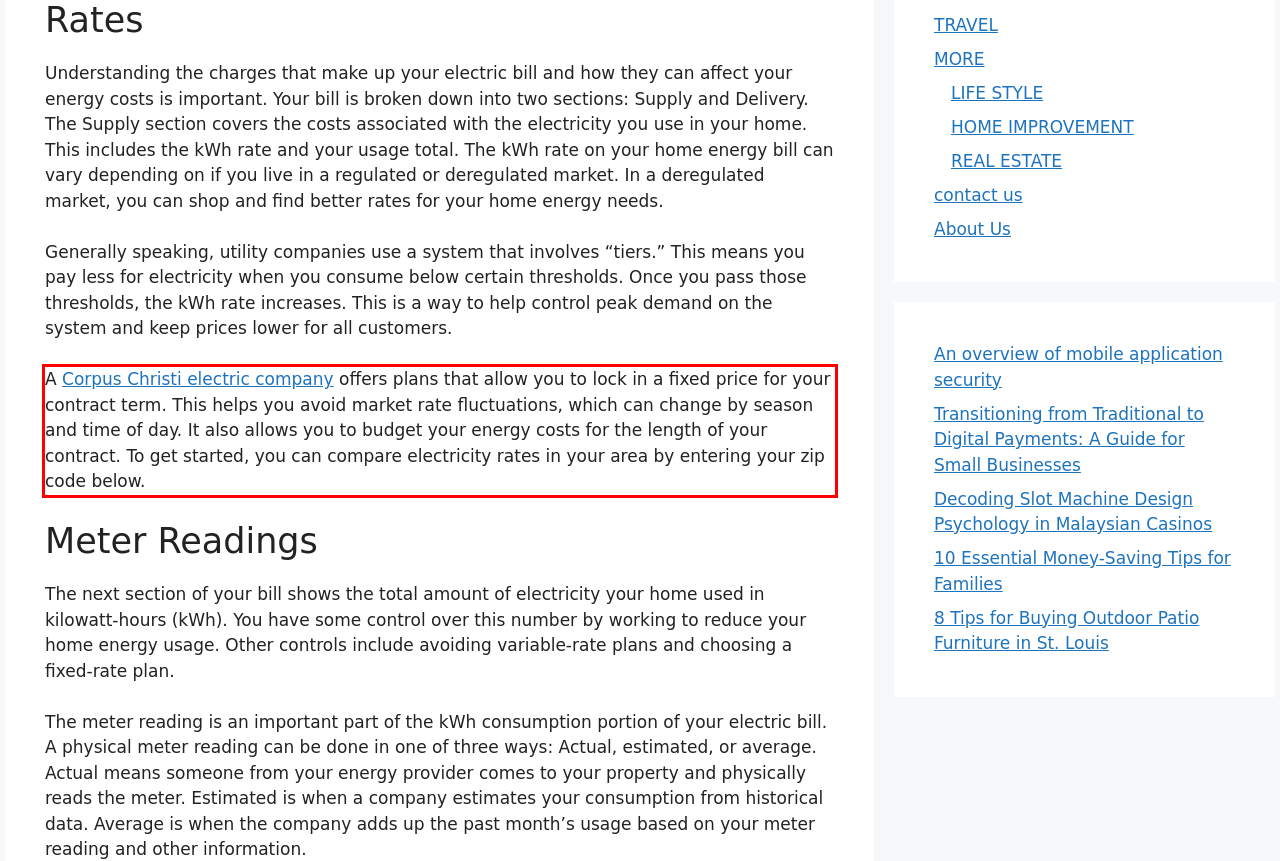You are provided with a screenshot of a webpage that includes a UI element enclosed in a red rectangle. Extract the text content inside this red rectangle.

A Corpus Christi electric company offers plans that allow you to lock in a fixed price for your contract term. This helps you avoid market rate fluctuations, which can change by season and time of day. It also allows you to budget your energy costs for the length of your contract. To get started, you can compare electricity rates in your area by entering your zip code below.